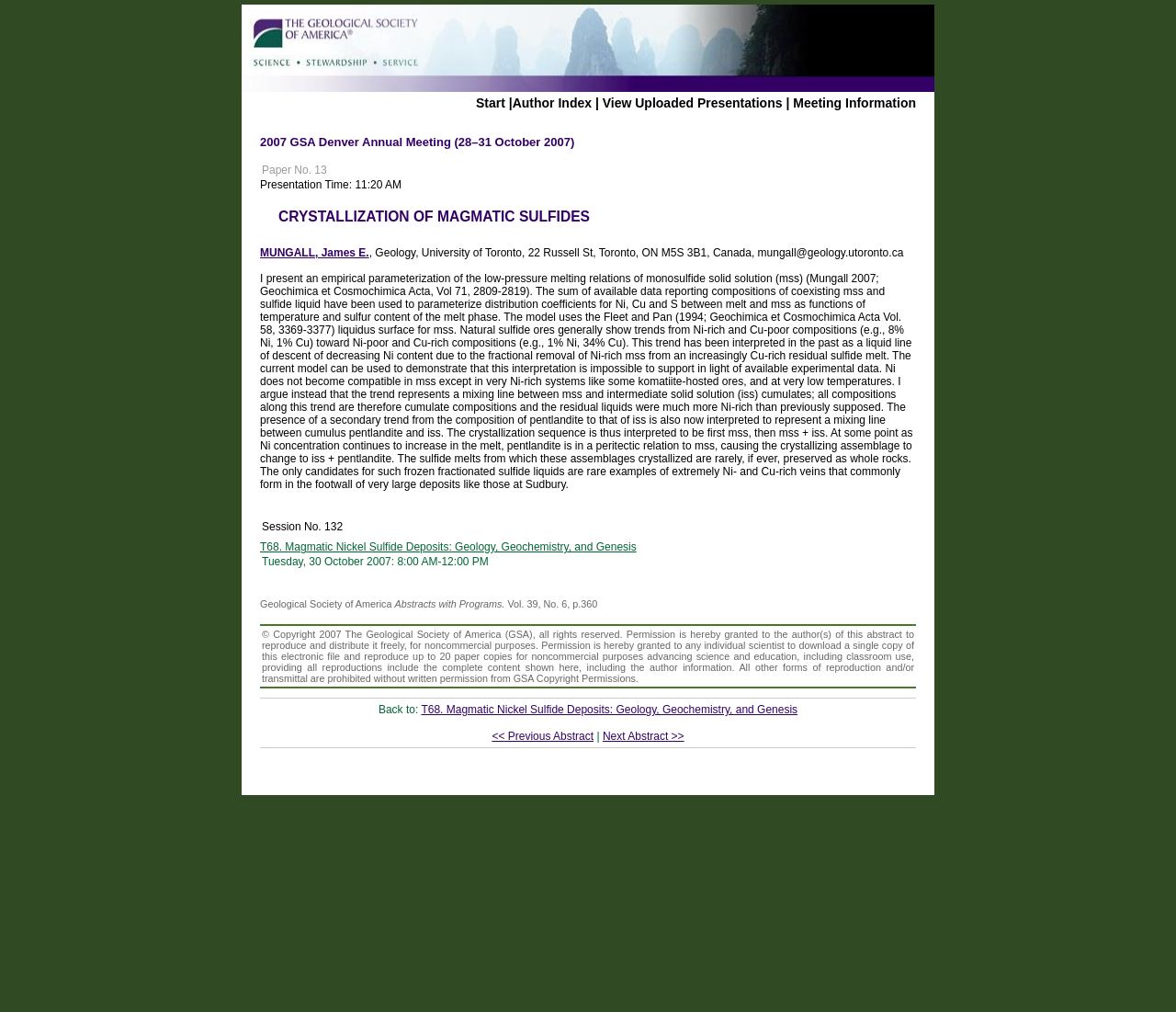Could you highlight the region that needs to be clicked to execute the instruction: "Search for something"?

None